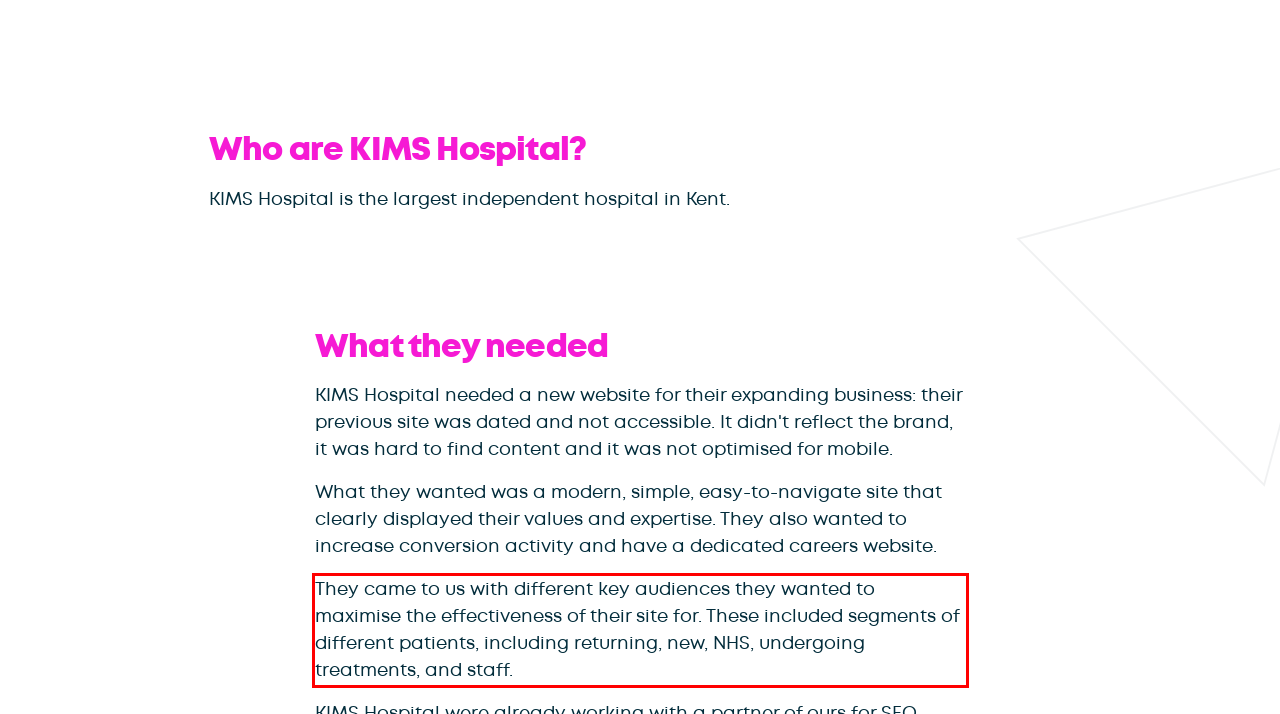Within the screenshot of the webpage, locate the red bounding box and use OCR to identify and provide the text content inside it.

They came to us with different key audiences they wanted to maximise the effectiveness of their site for. These included segments of different patients, including returning, new, NHS, undergoing treatments, and staff.